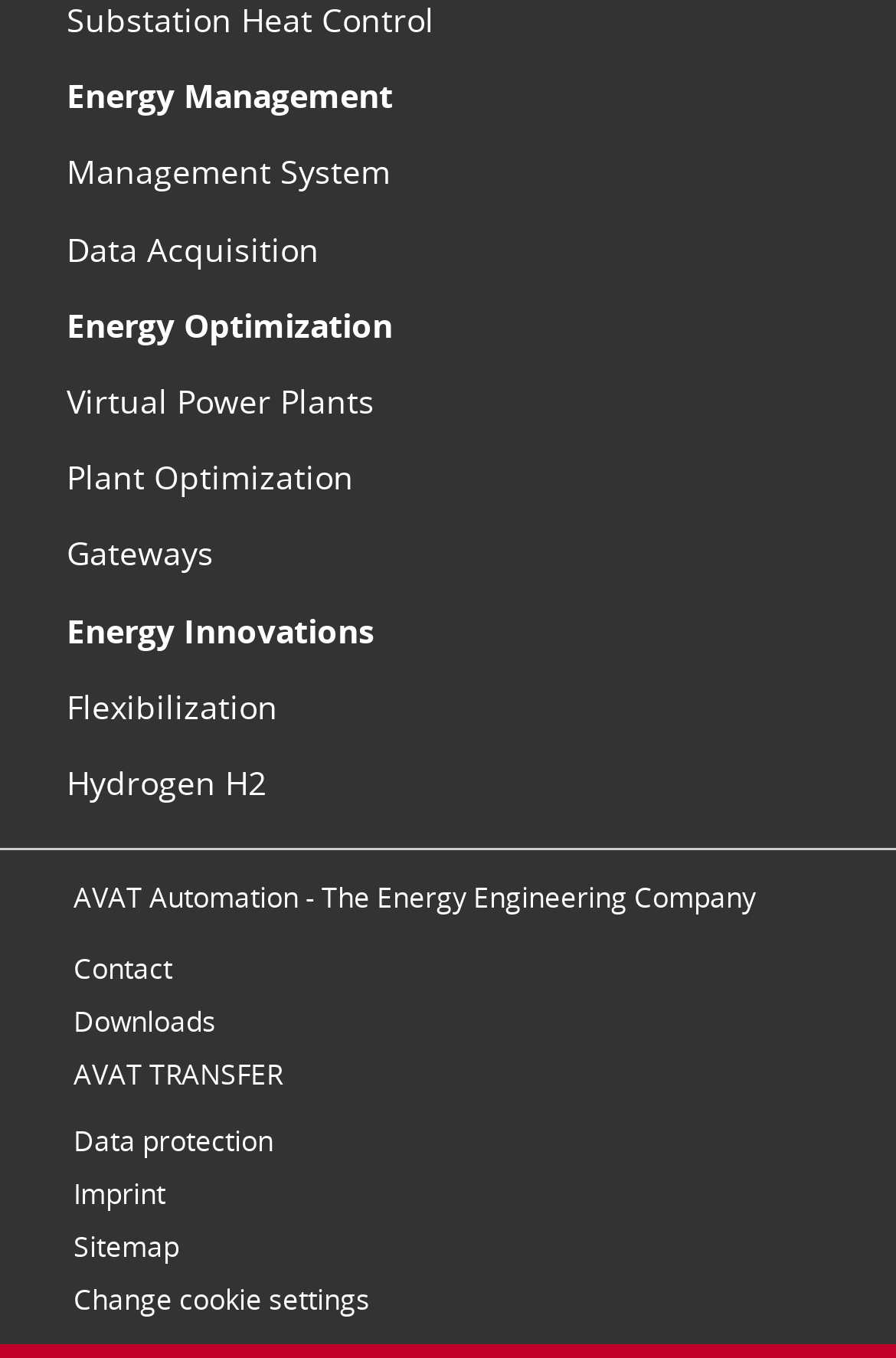What is the company name?
Look at the image and respond with a one-word or short-phrase answer.

AVAT Automation